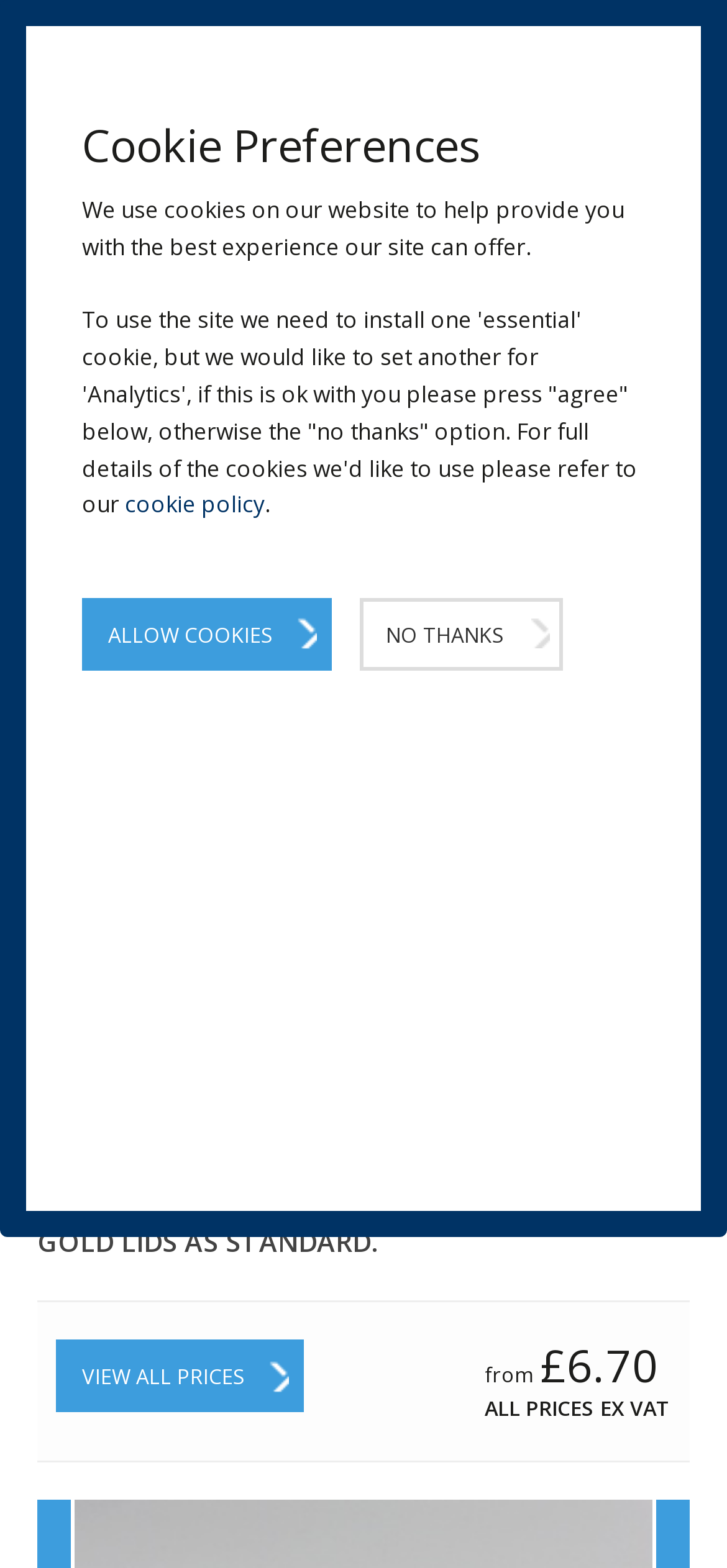Identify the bounding box coordinates of the region that needs to be clicked to carry out this instruction: "Contact us". Provide these coordinates as four float numbers ranging from 0 to 1, i.e., [left, top, right, bottom].

[0.156, 0.181, 0.444, 0.2]